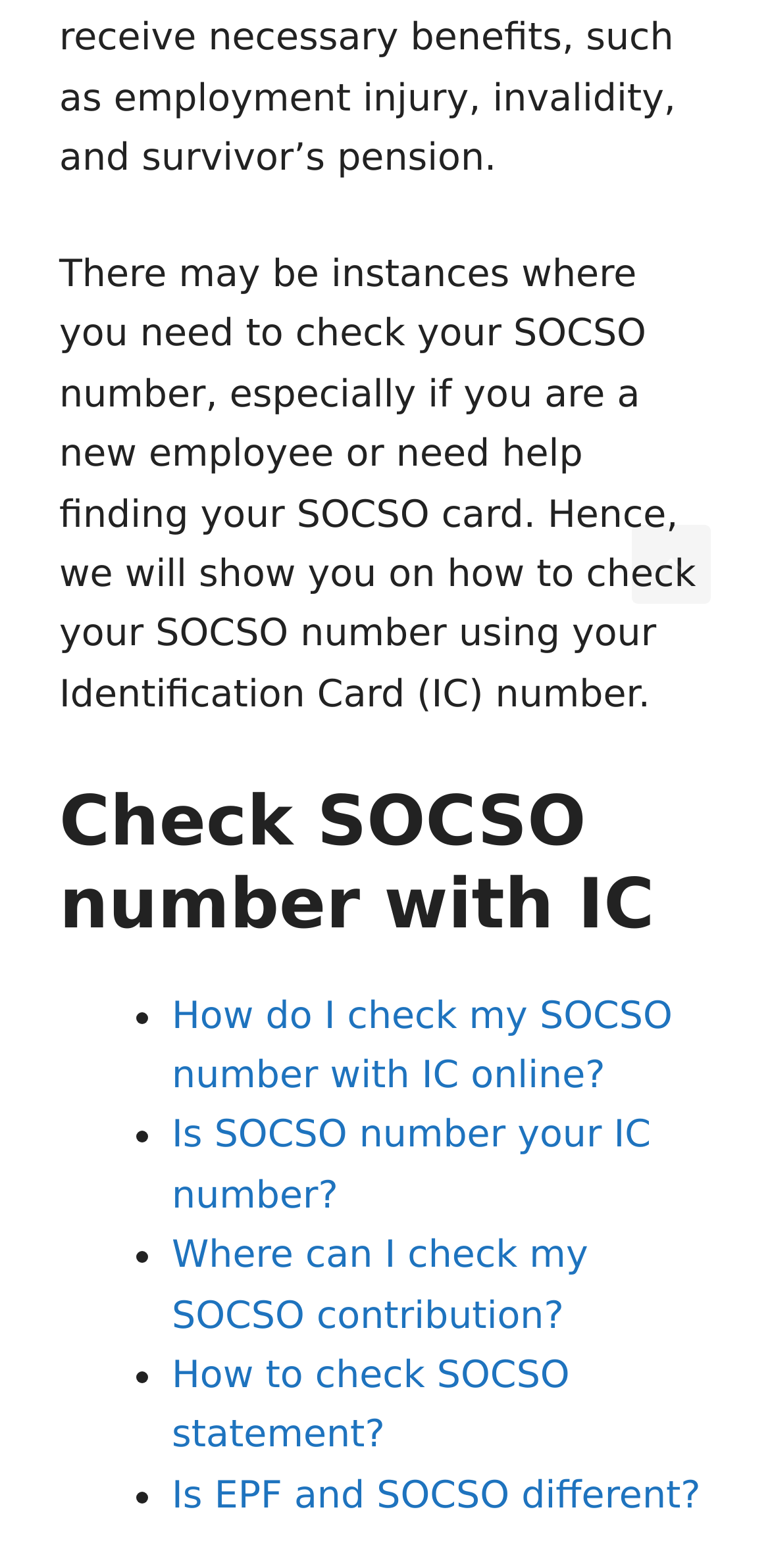How many list markers are on the webpage?
Based on the image, respond with a single word or phrase.

5